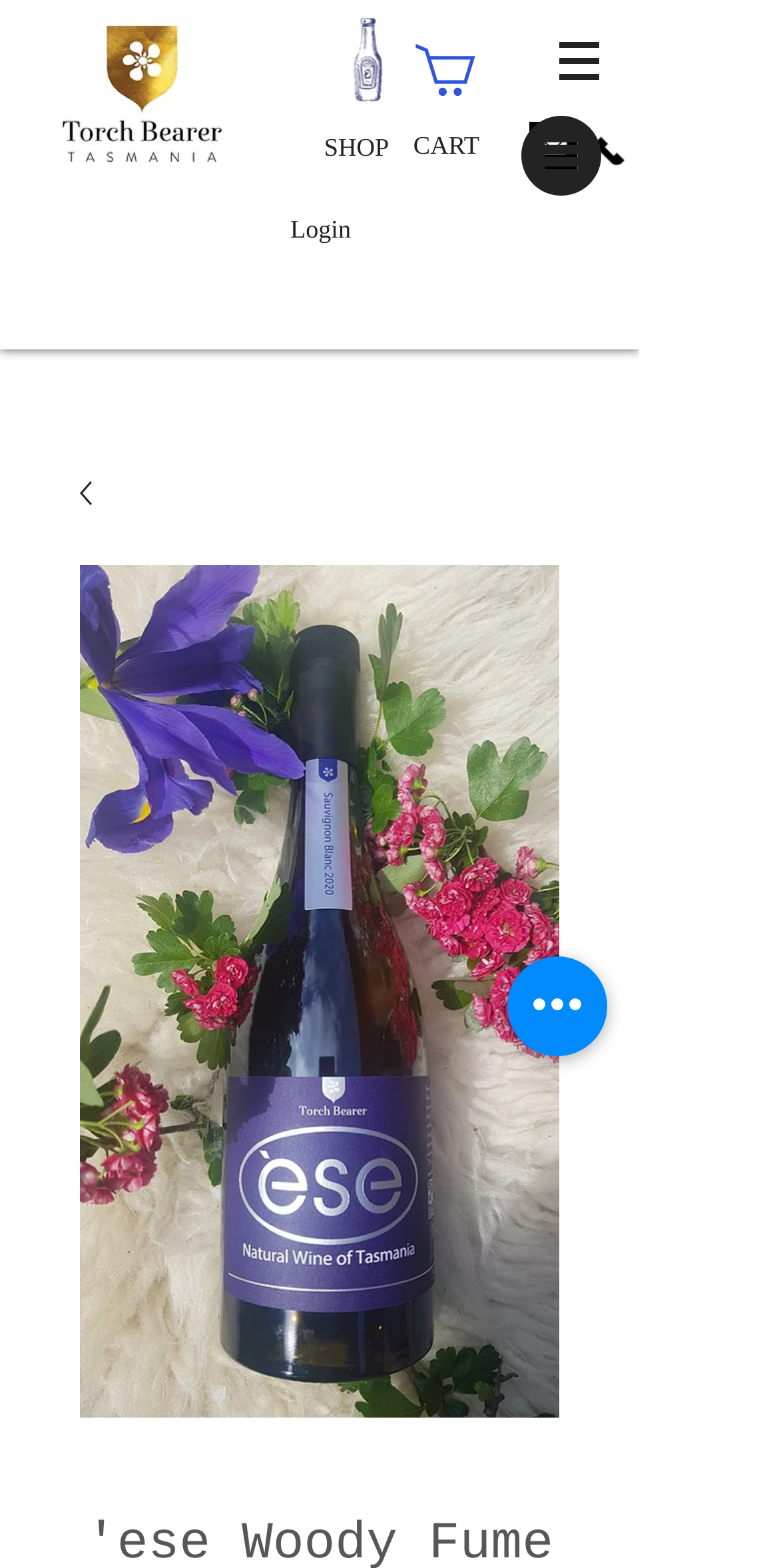Give a detailed account of the webpage, highlighting key information.

Here is the detailed description of the webpage:

The webpage appears to be an e-commerce website, specifically a wine shop. At the top left corner, there is a large logo icon, which is an image of a wine bottle. Next to the logo, there are three links: an empty link, another empty link, and a "SHOP" link. To the right of these links, there is a "CART" link.

On the top right corner, there is a navigation menu labeled "Site" with a dropdown button. The button has an image of a downward arrow. Below the navigation menu, there are three images arranged horizontally, possibly showcasing different wine bottles or products.

In the middle of the page, there is a prominent image of a wine bottle with the label "'ese Woody Fume Blanc". Below the image, there is a link with a brief description of the wine, mentioning that it is made from 100% natural grapes, hand-picked, slow cold fermented, and aged in French oak, with tropical notes of pineapple, melon, and more.

On the top right side of the page, there is a "Login" button. Below the login button, there is another button with a link to a page with a brief description of the wine, similar to the one mentioned earlier.

At the bottom of the page, there is a button labeled "Thao tác nhanh", which translates to "Quick Action" in English.